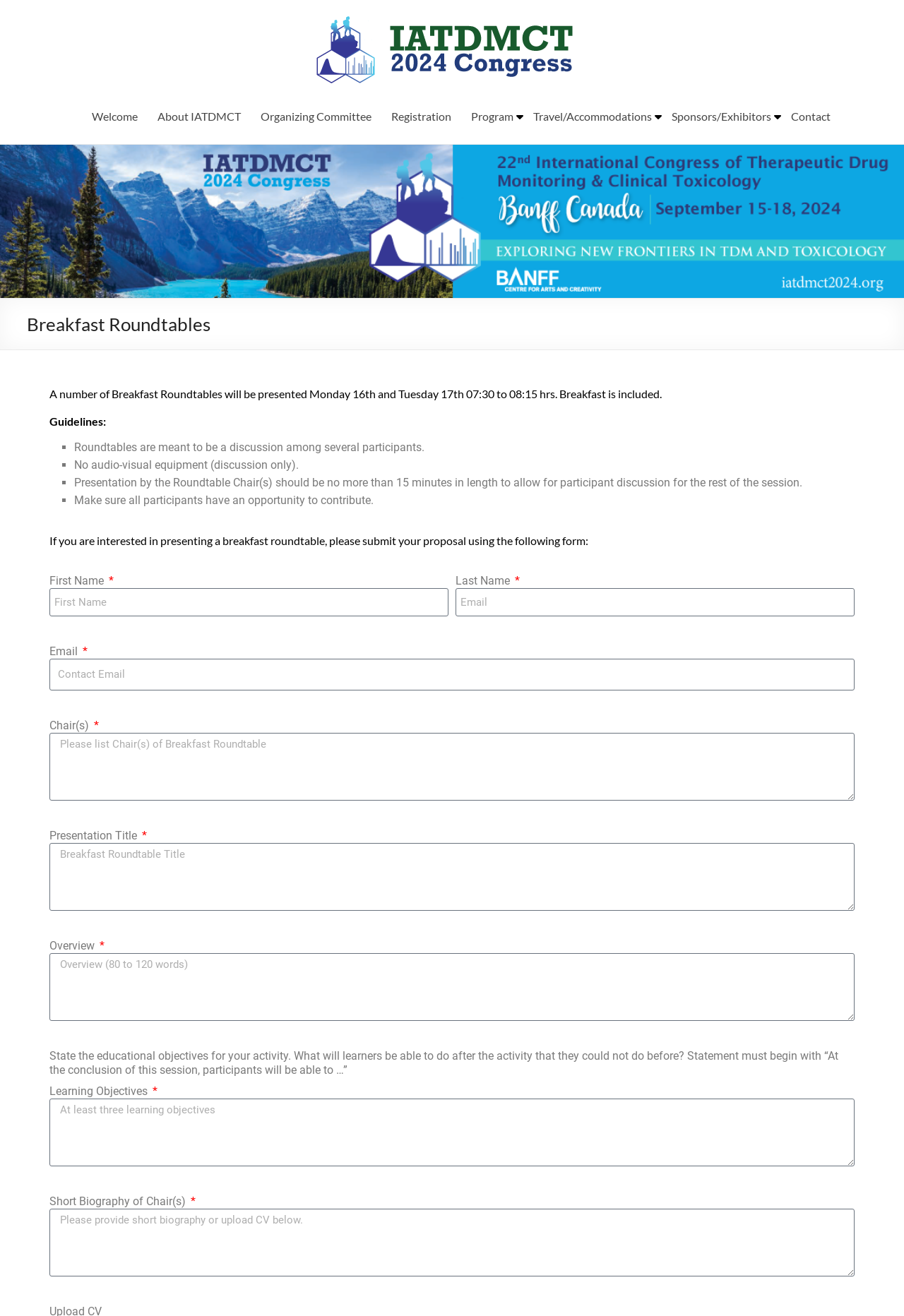Please reply with a single word or brief phrase to the question: 
What is the maximum length of the presentation by the Roundtable Chair(s)?

15 minutes